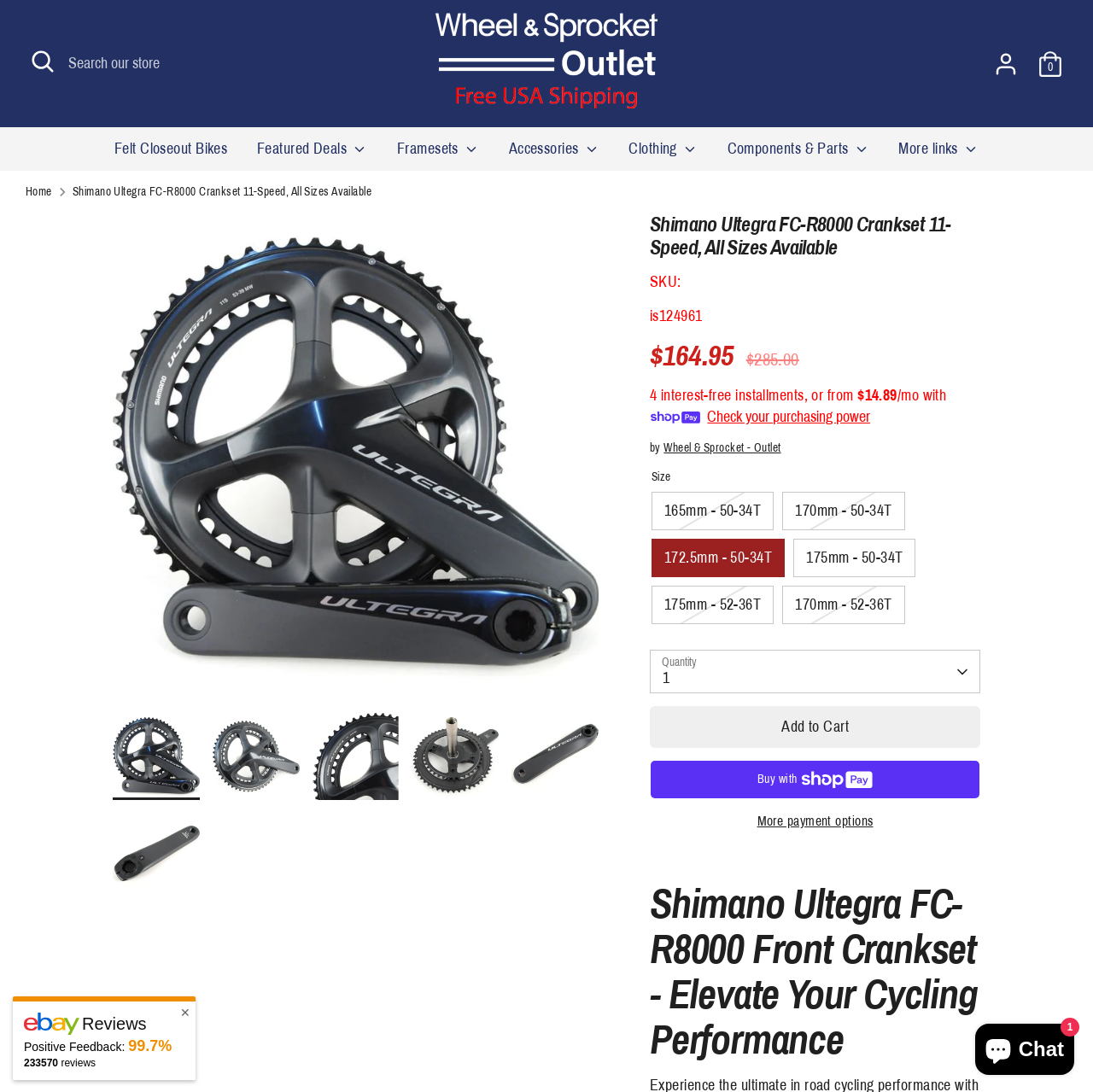What is the size of the crankset?
Provide a detailed and extensive answer to the question.

The size of the crankset can be determined by looking at the 'Size' section where multiple options are provided such as '165mm - 50-34T', '170mm - 50-34T', etc.